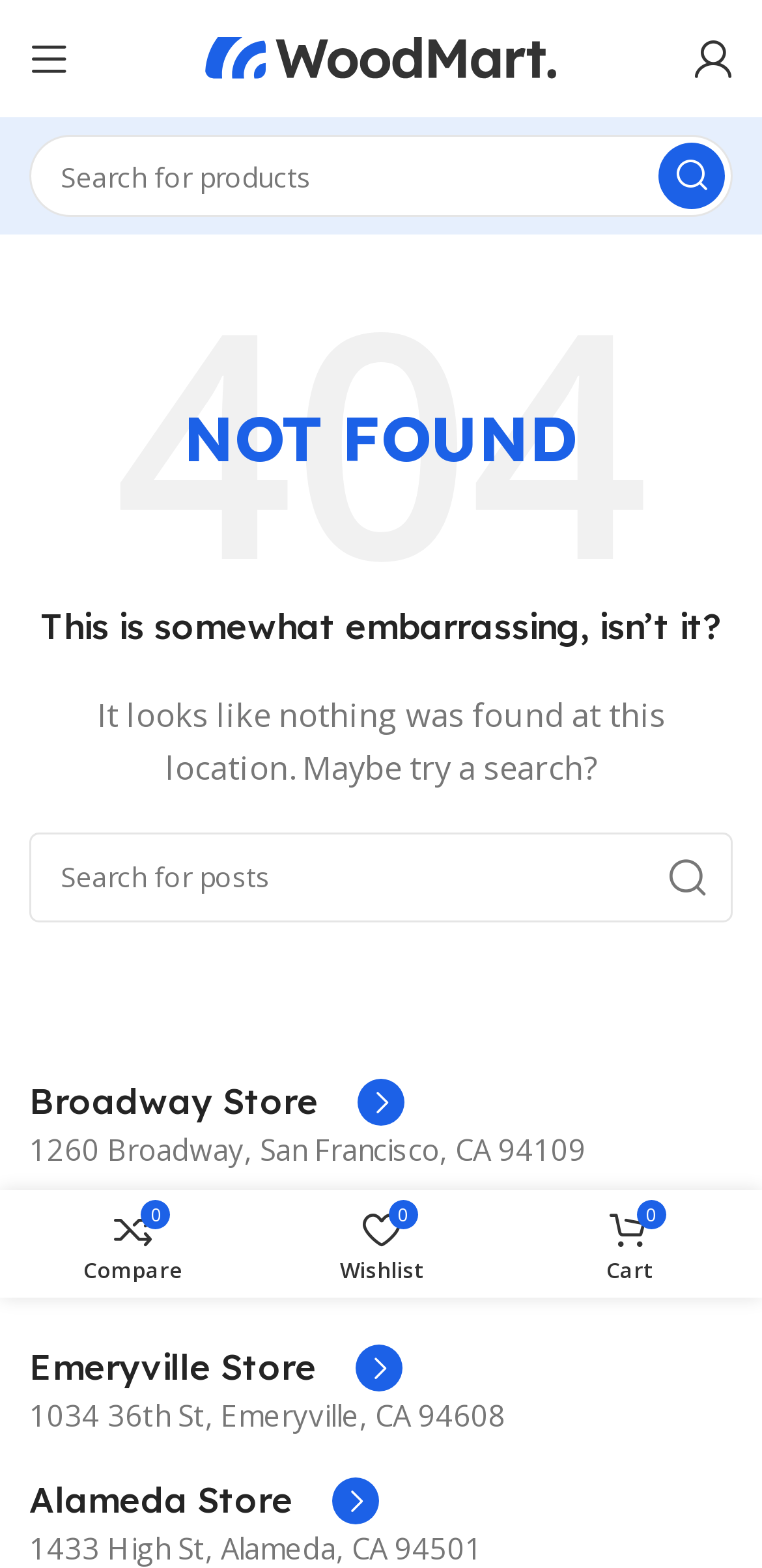Calculate the bounding box coordinates for the UI element based on the following description: "Login / Register". Ensure the coordinates are four float numbers between 0 and 1, i.e., [left, top, right, bottom].

[0.885, 0.012, 0.987, 0.062]